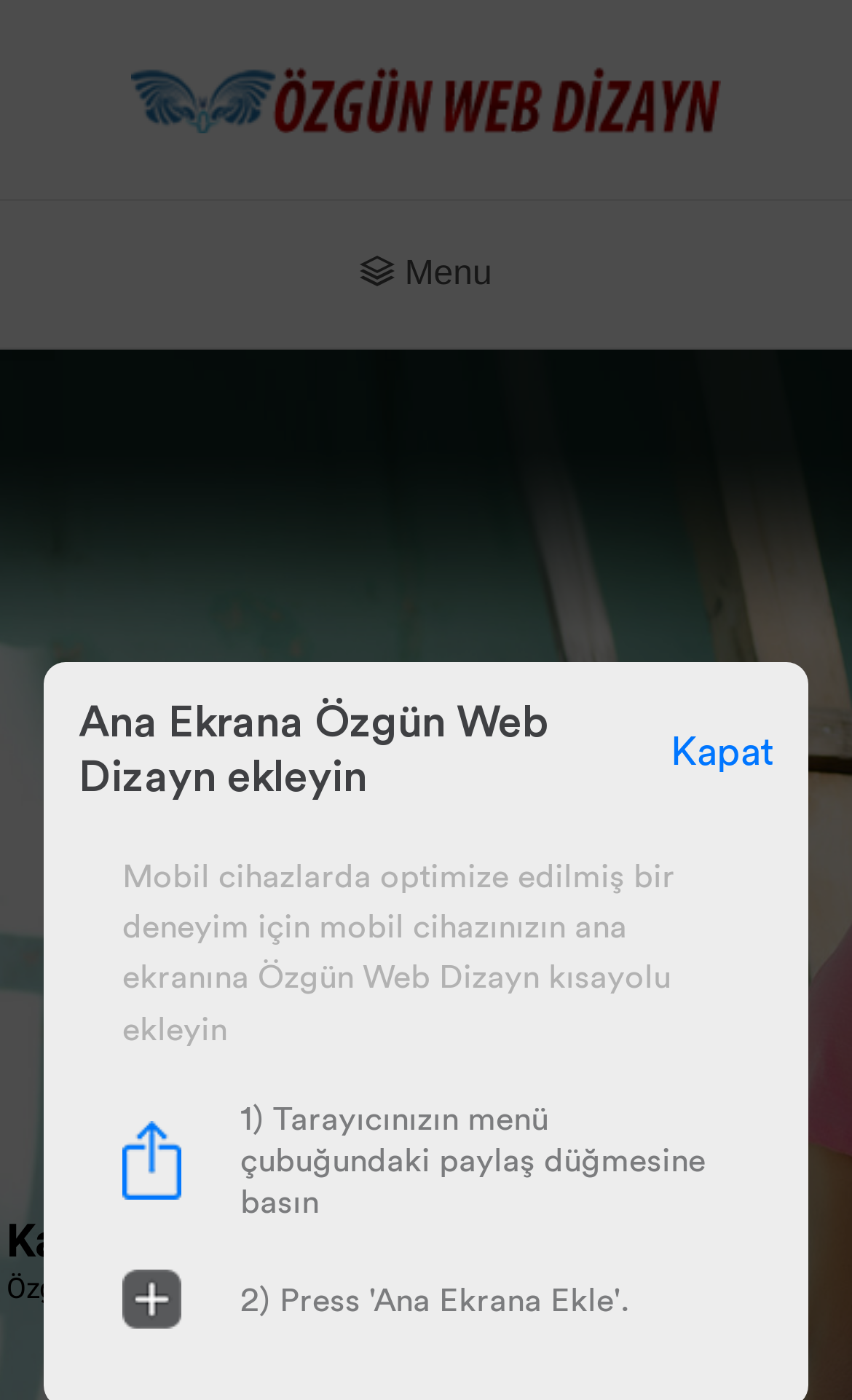Please provide a comprehensive response to the question based on the details in the image: What is the theme of the 'Kalite & Güven' section?

The 'Kalite & Güven' section is likely to be related to the quality and trustworthiness of the web design services offered on this webpage. This is inferred from the text 'Kalite & Güven' which translates to 'Quality and Trust' in English.